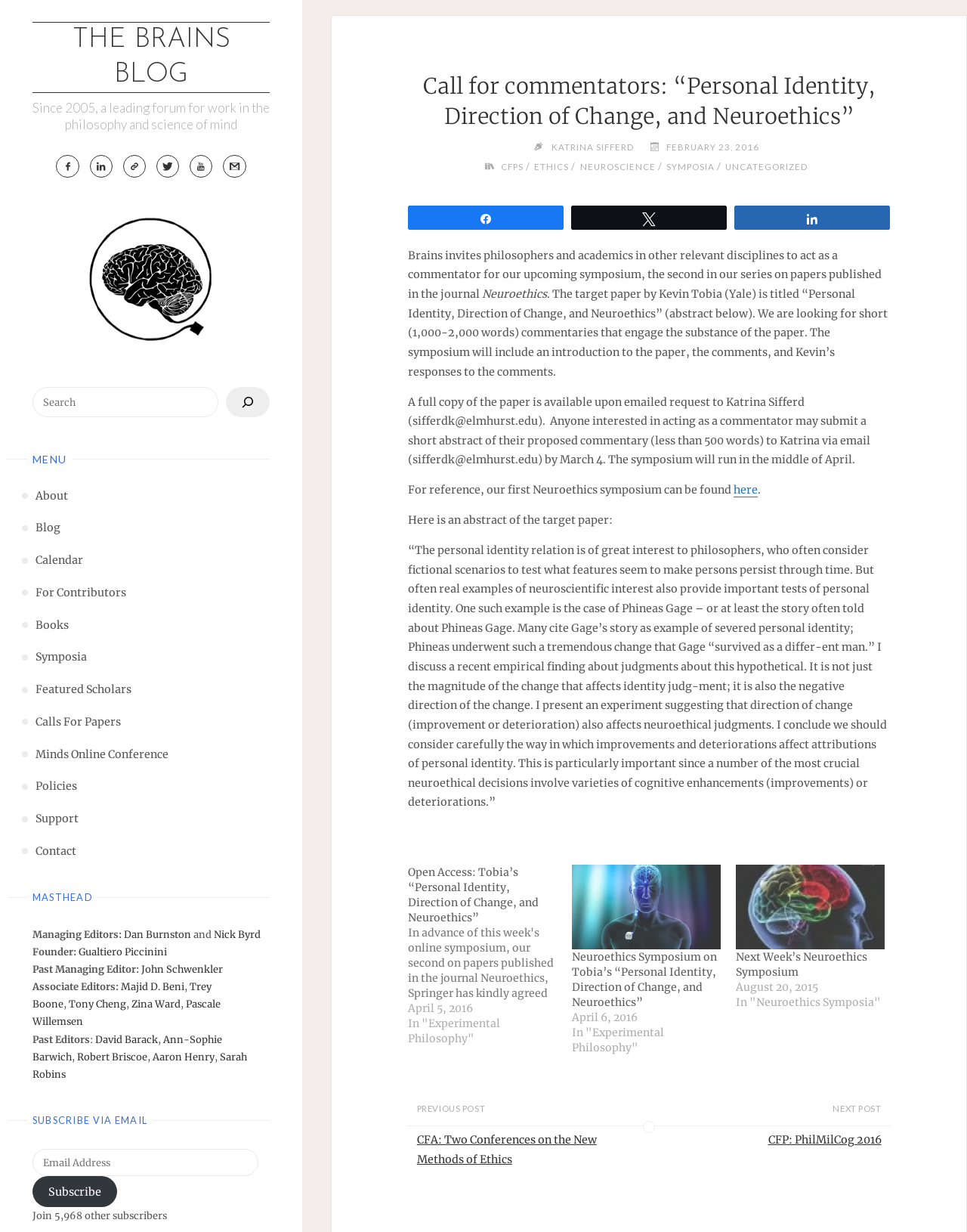Please study the image and answer the question comprehensively:
What is the date of the post?

The date of the post can be found below the title of the post, where it says 'FEBRUARY 23, 2016'.